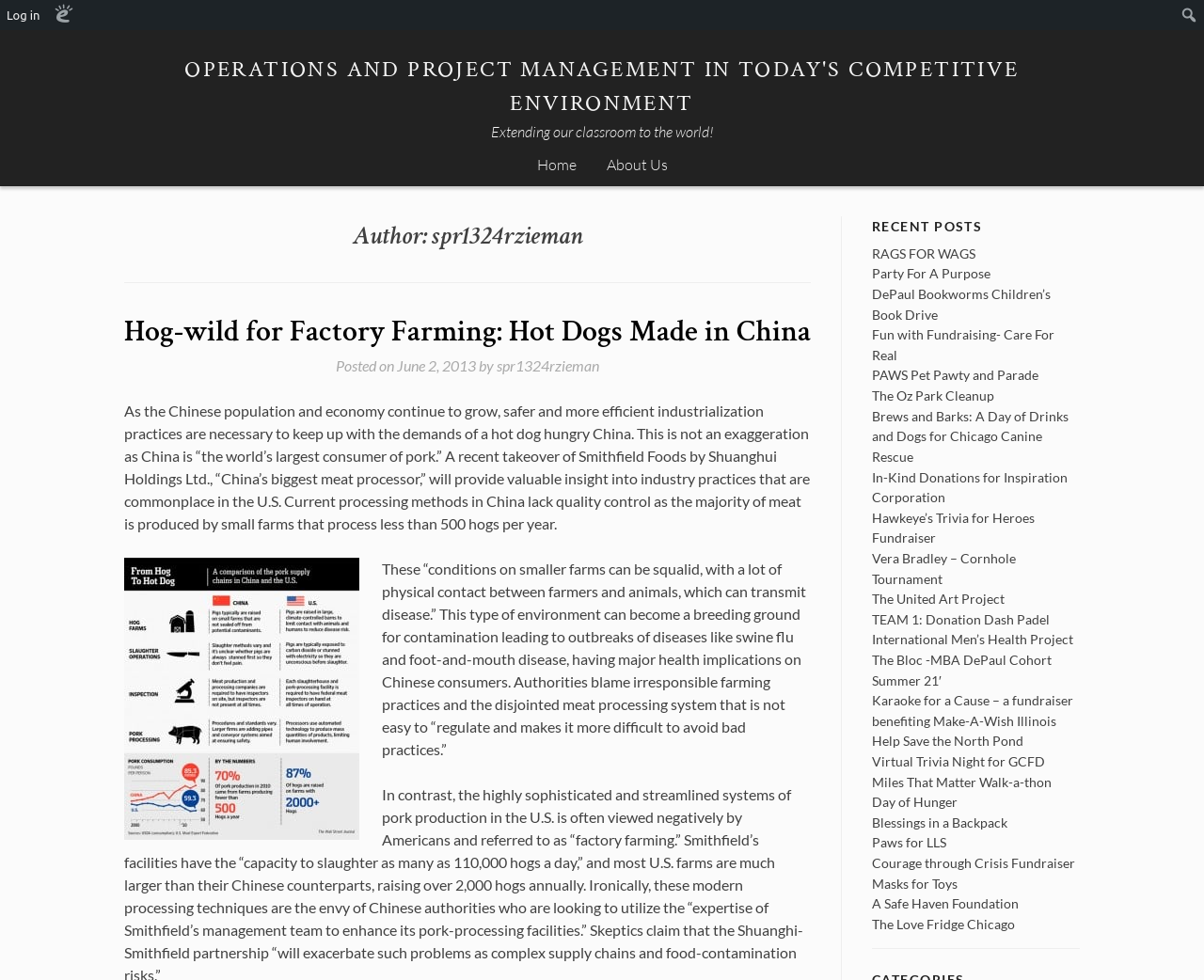Please reply to the following question with a single word or a short phrase:
How many recent posts are listed on the webpage?

25